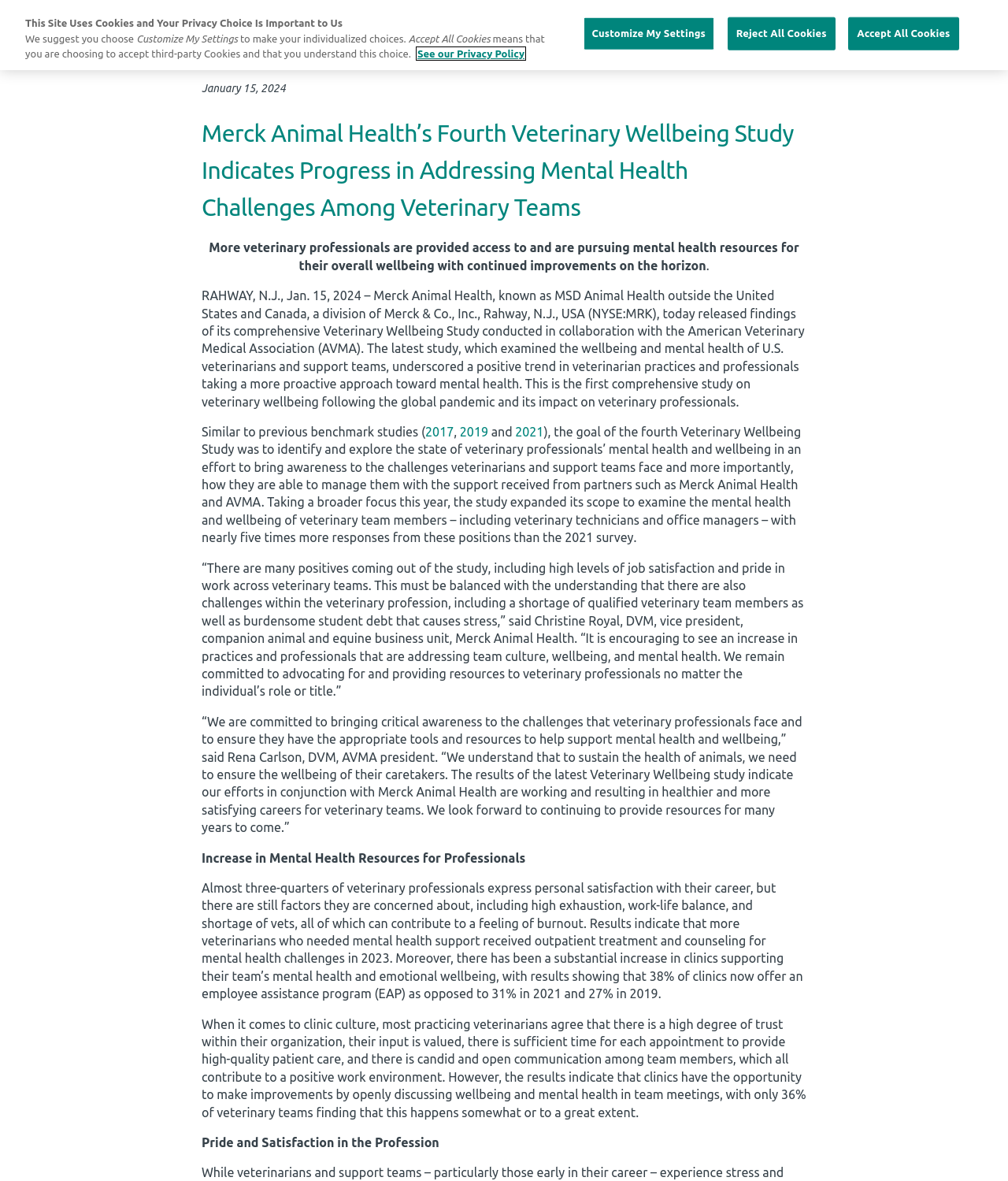Find the bounding box coordinates of the area to click in order to follow the instruction: "Click the 'SPECIES' link".

[0.519, 0.031, 0.601, 0.05]